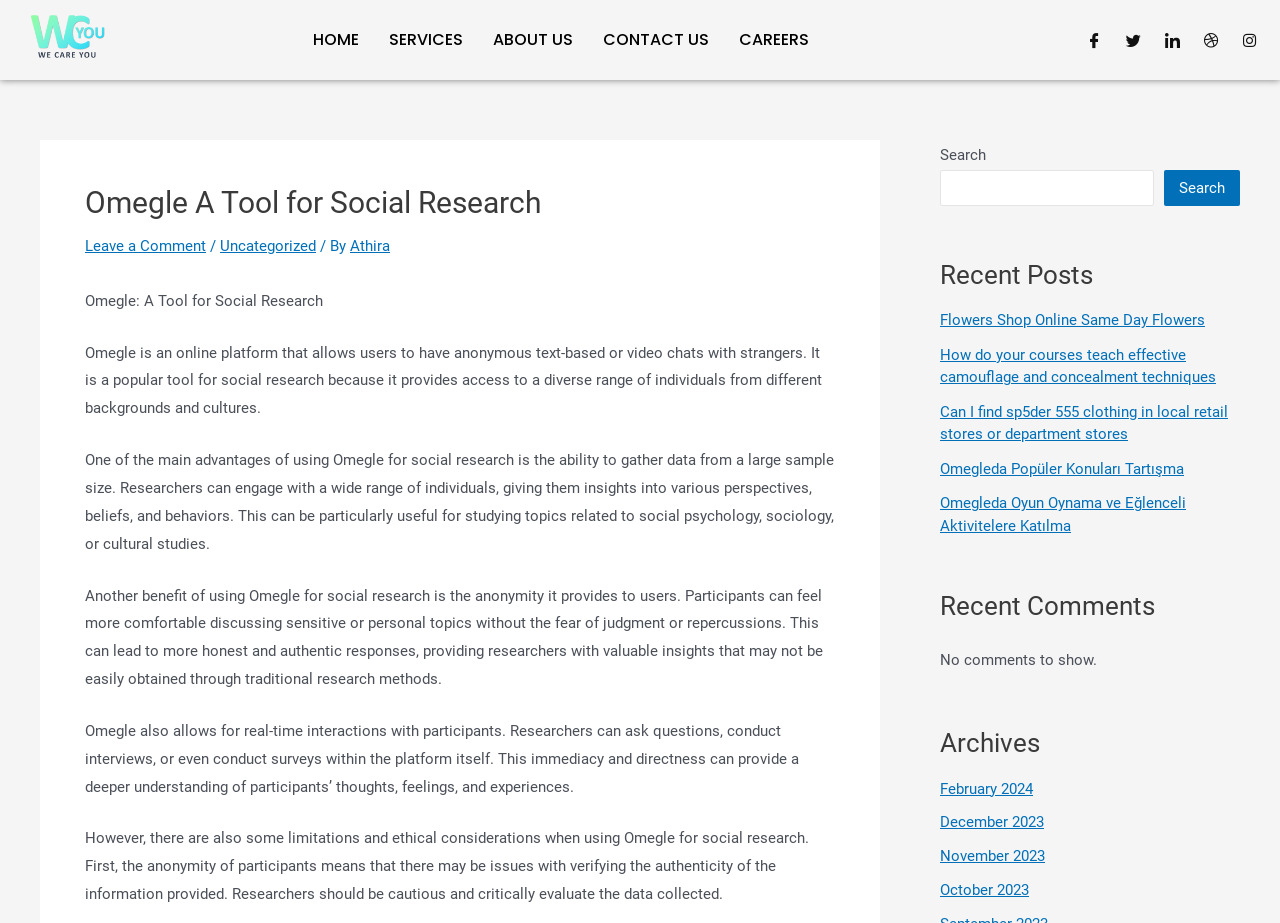Please identify the bounding box coordinates of the element I need to click to follow this instruction: "Search for something".

[0.734, 0.184, 0.902, 0.223]